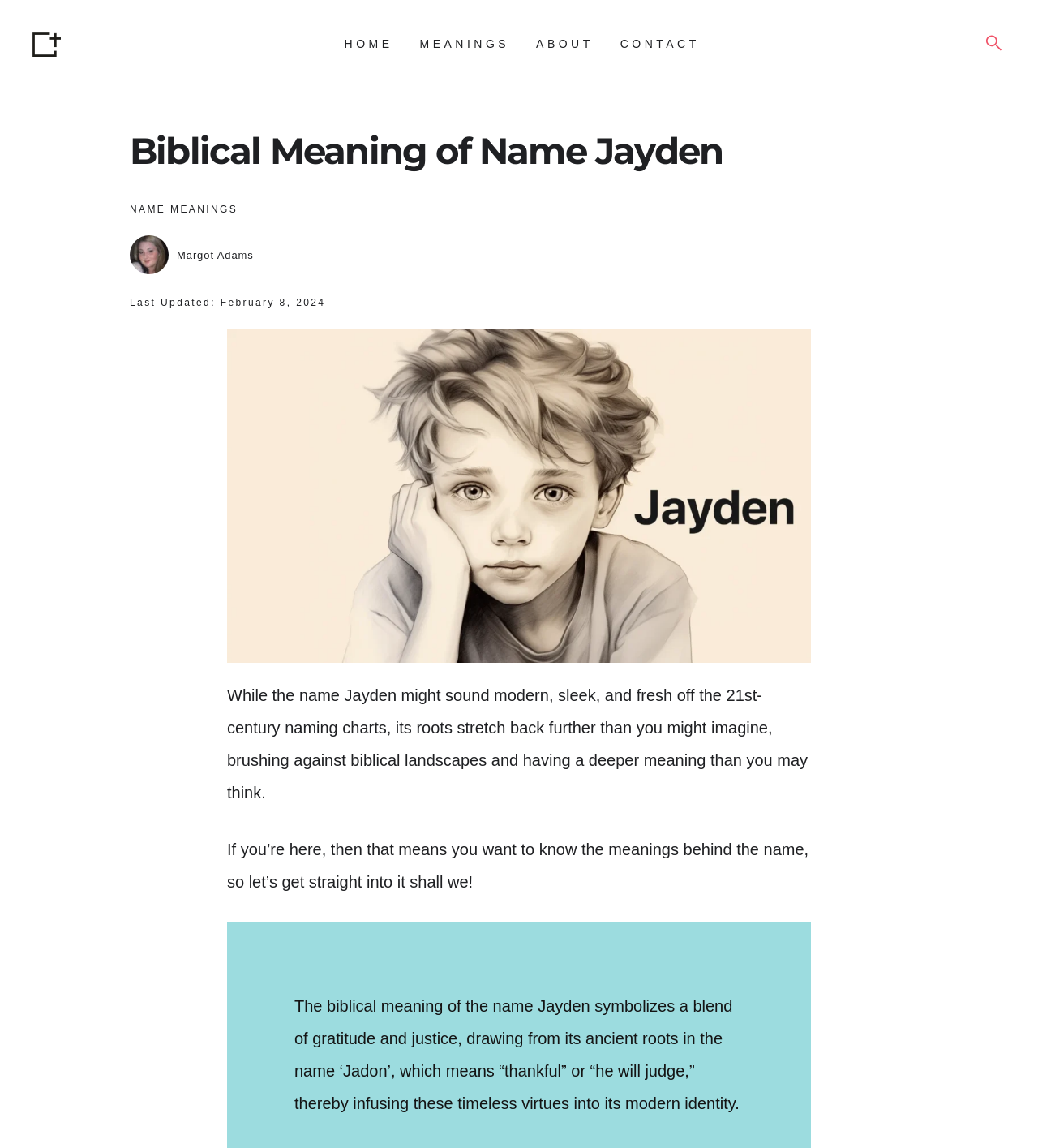What is the main title displayed on this webpage?

Biblical Meaning of Name Jayden